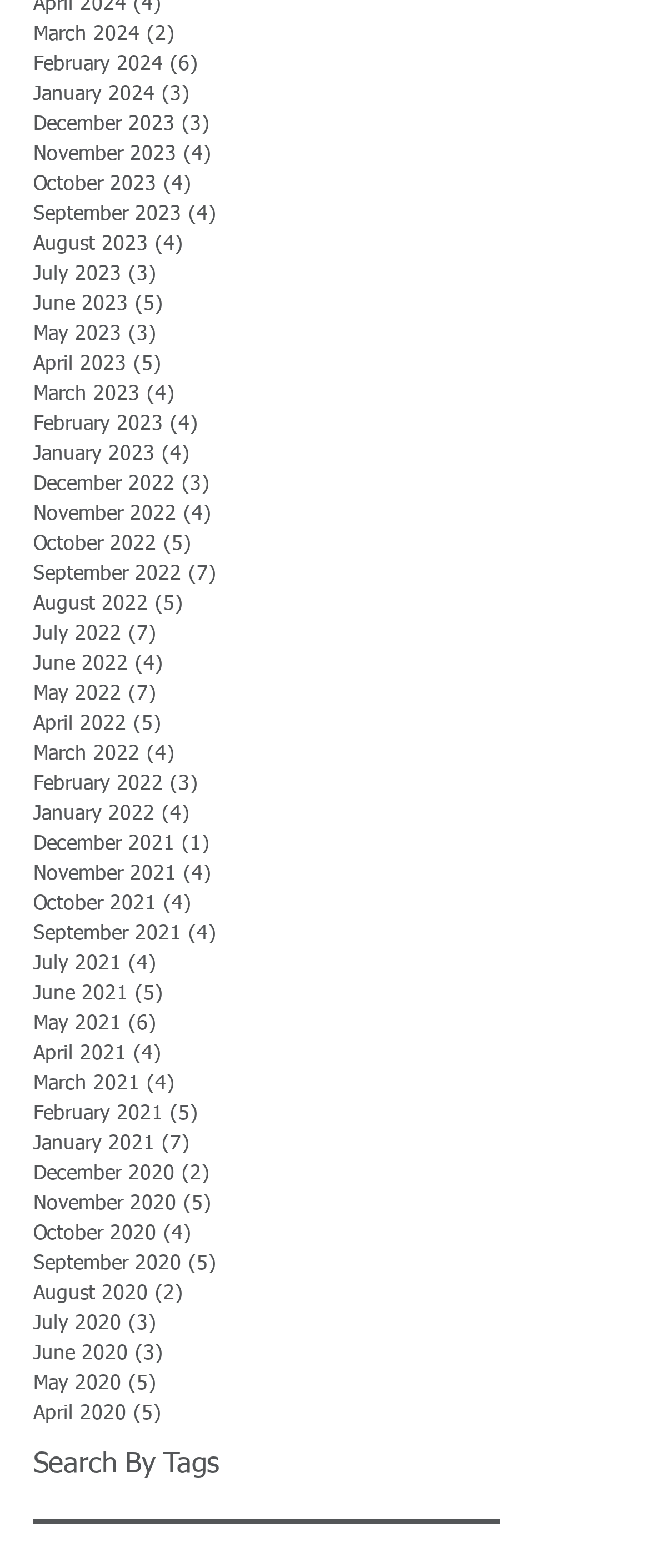Provide the bounding box coordinates for the specified HTML element described in this description: "April 2020 (5) 5 posts". The coordinates should be four float numbers ranging from 0 to 1, in the format [left, top, right, bottom].

[0.051, 0.893, 0.769, 0.912]